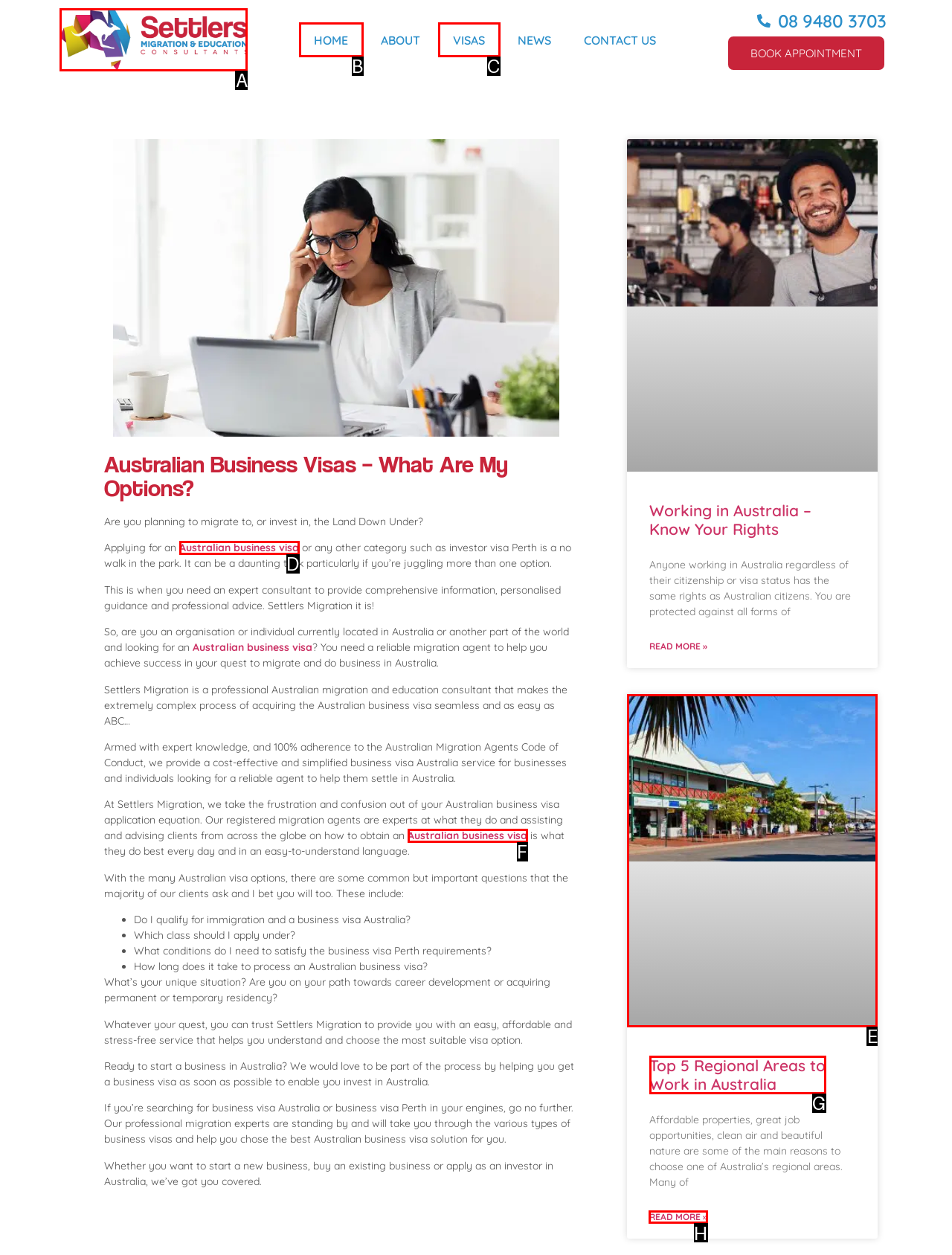Select the right option to accomplish this task: Read more about 'Top 5 Regional Areas to Work in Australia'. Reply with the letter corresponding to the correct UI element.

H